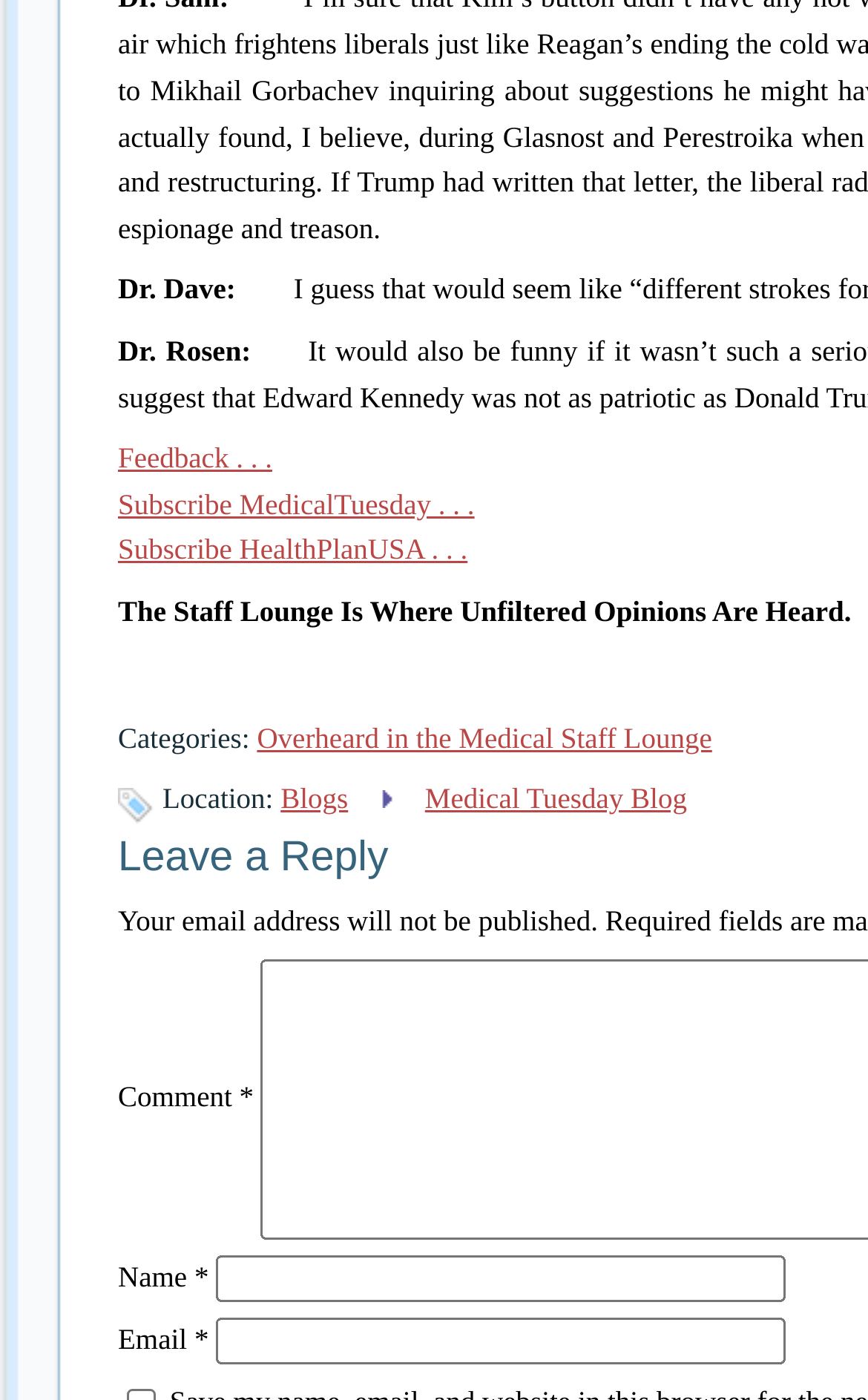Utilize the details in the image to give a detailed response to the question: What is required to submit a comment?

I found two textbox elements with the labels 'Name *' and 'Email *', both marked as required. This implies that a user must provide their name and email address to submit a comment.